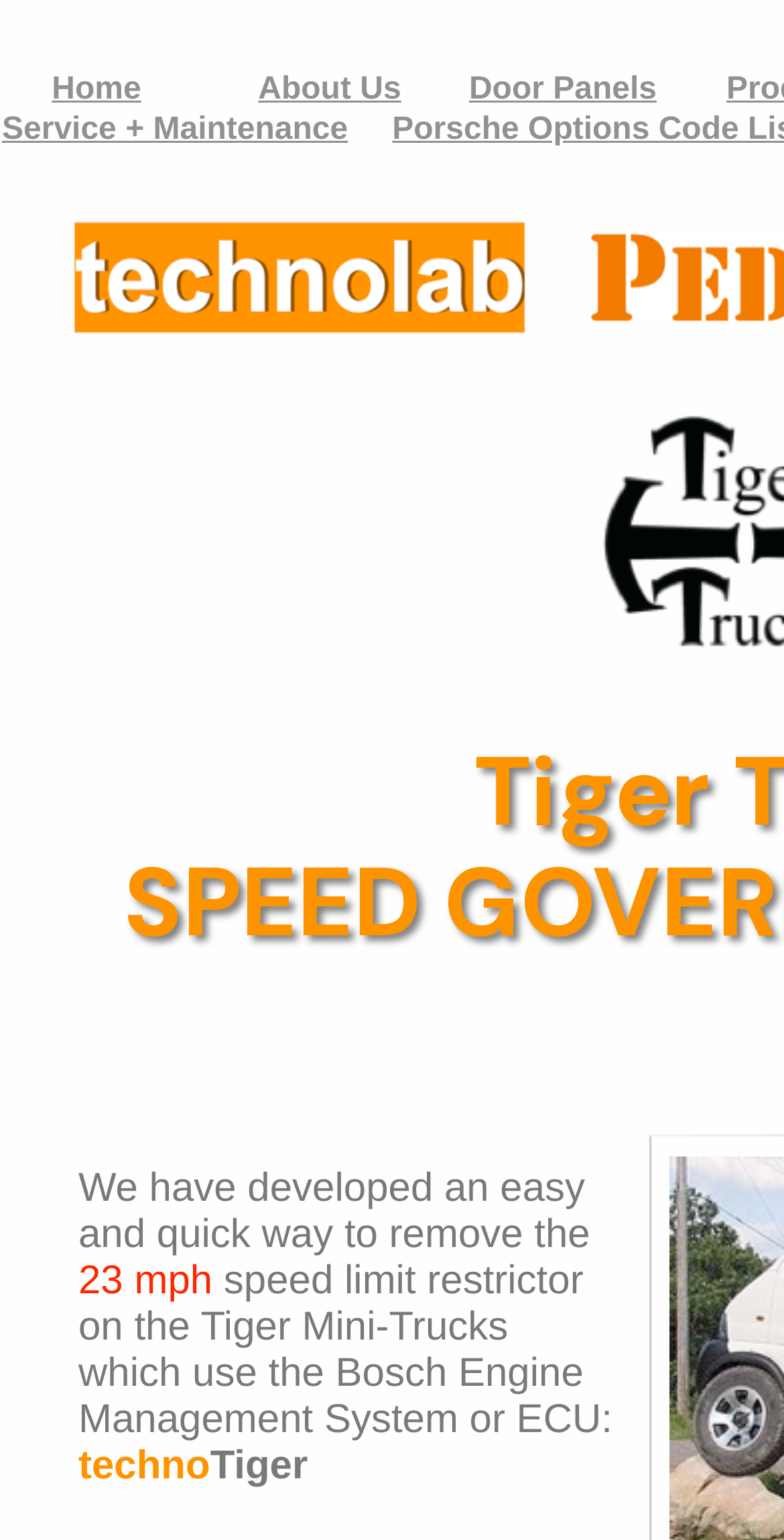What engine management system is used in the Tiger Mini-Trucks?
Look at the image and provide a detailed response to the question.

I found the answer by analyzing the text elements on the webpage. The text 'Bosch Engine Management System or ECU' suggests that the Tiger Mini-Trucks use the Bosch engine management system.